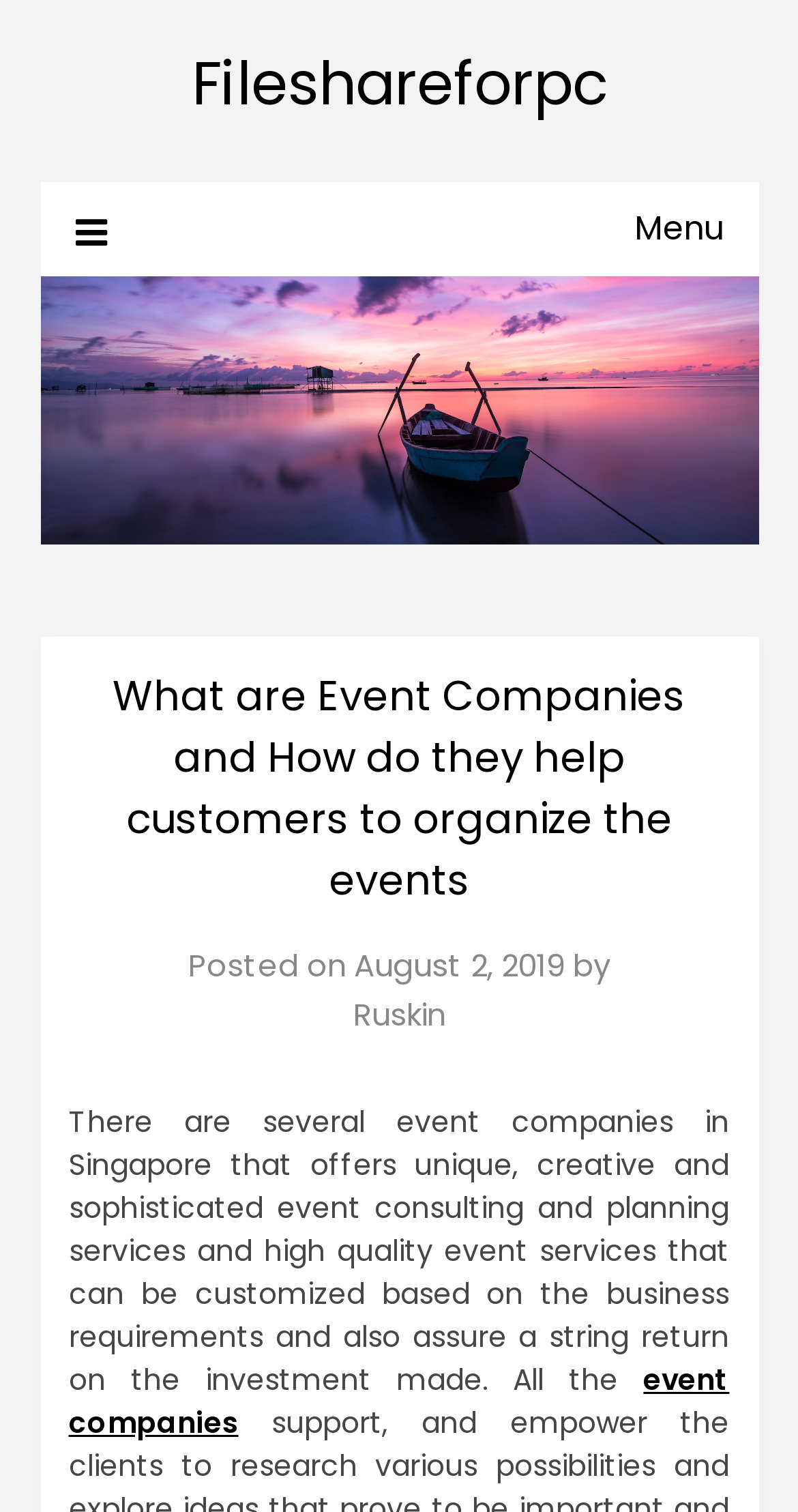What type of companies are discussed in the article?
Can you provide a detailed and comprehensive answer to the question?

I determined the answer by reading the main heading of the webpage, which mentions 'Event Companies', and also by looking at the static text that mentions 'event companies' later in the article.